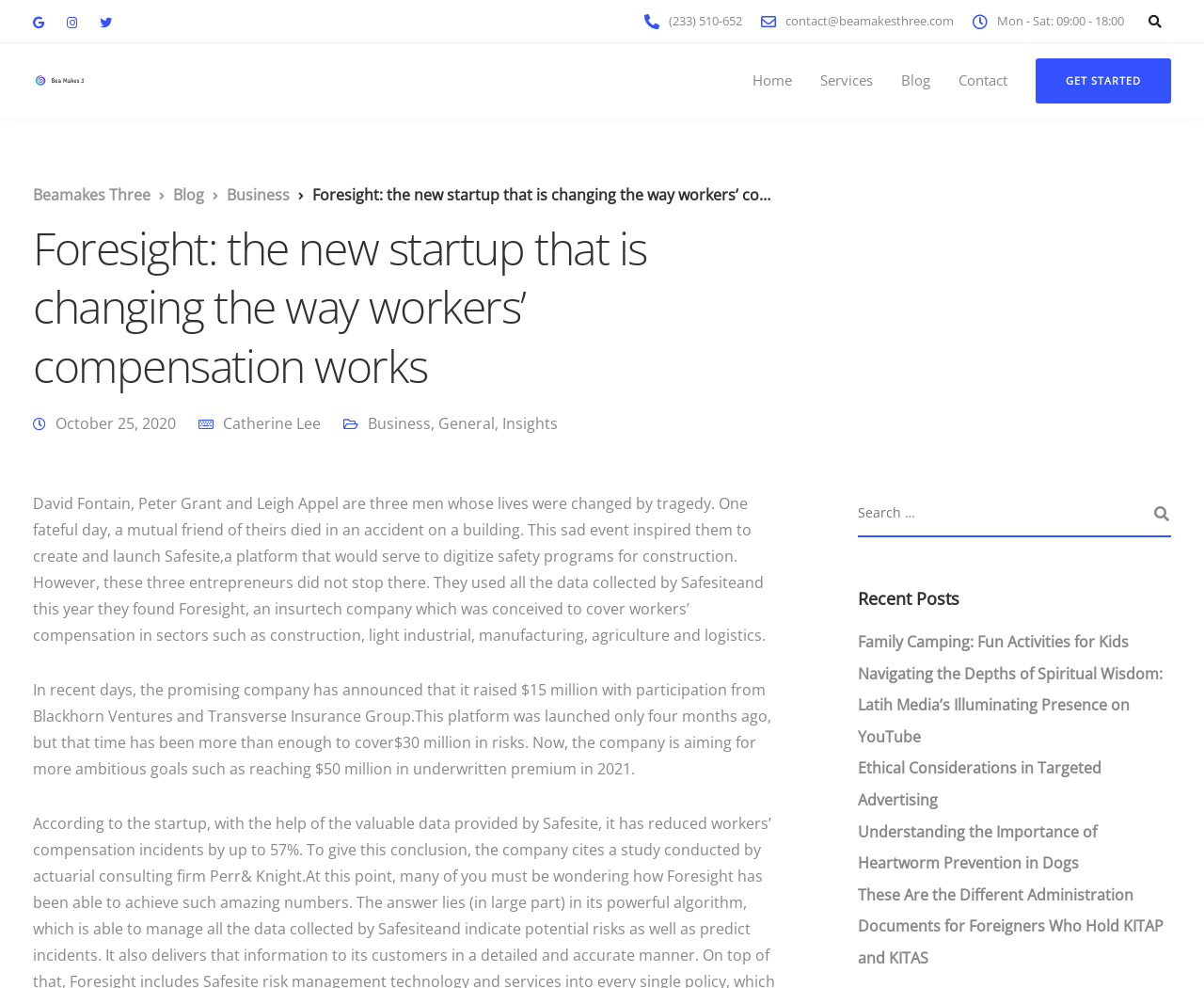Determine the bounding box coordinates of the target area to click to execute the following instruction: "Contact the company."

[0.652, 0.012, 0.8, 0.03]